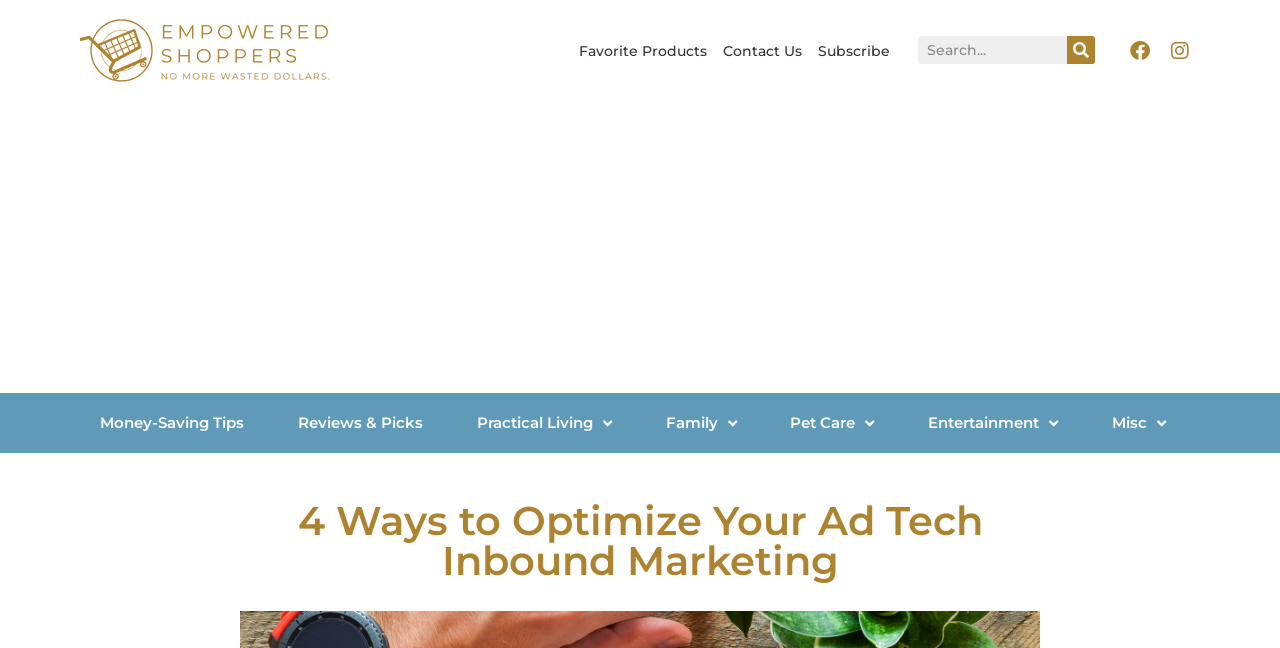Could you find the bounding box coordinates of the clickable area to complete this instruction: "Contact Us"?

[0.559, 0.043, 0.633, 0.114]